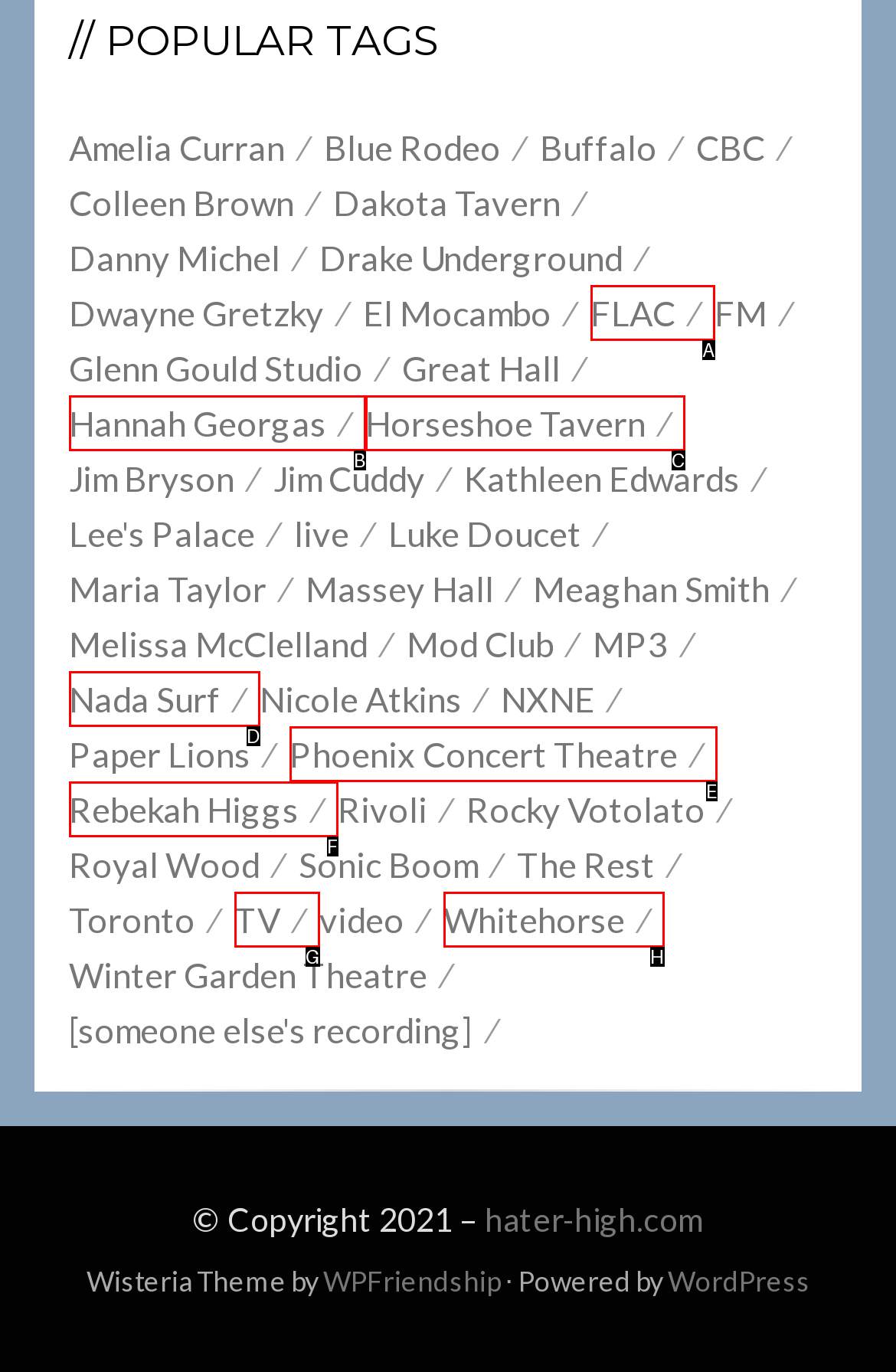Determine which option aligns with the description: Rebekah Higgs. Provide the letter of the chosen option directly.

F